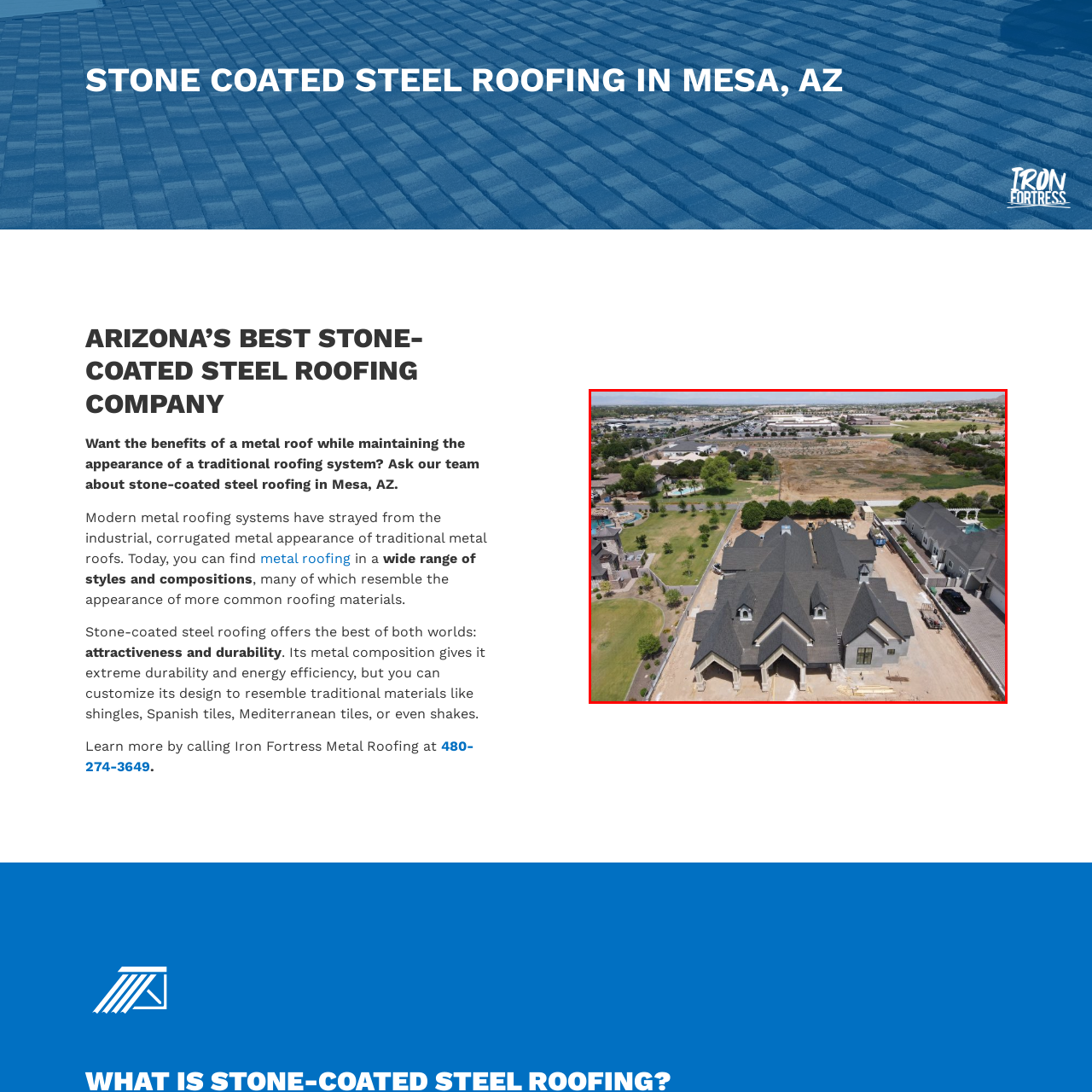Look at the image segment within the red box, Where is the property located? Give a brief response in one word or phrase.

Mesa, AZ